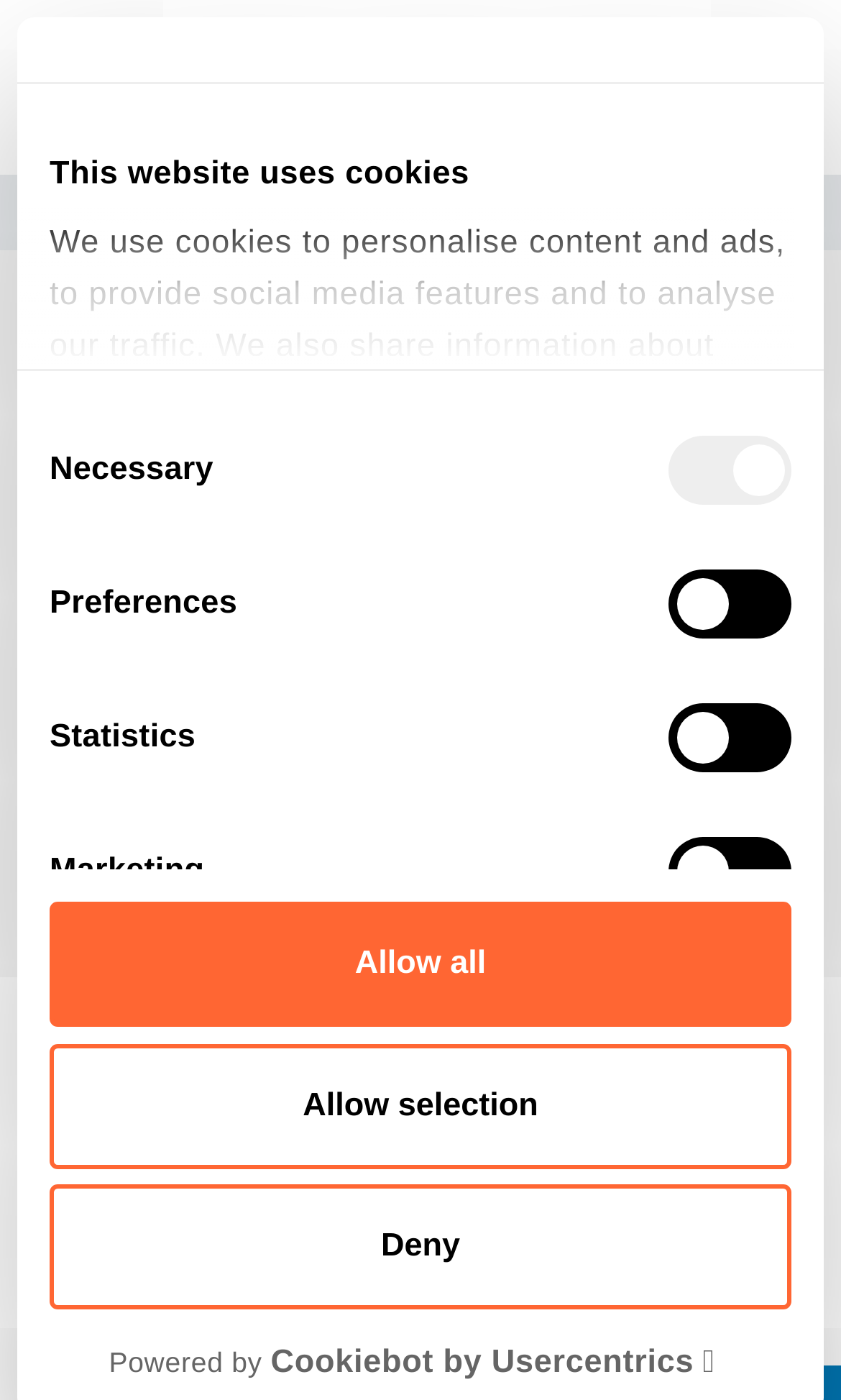Find the bounding box coordinates corresponding to the UI element with the description: "parent_node: Share title="Back to top"". The coordinates should be formatted as [left, top, right, bottom], with values as floats between 0 and 1.

[0.867, 0.878, 1.0, 0.961]